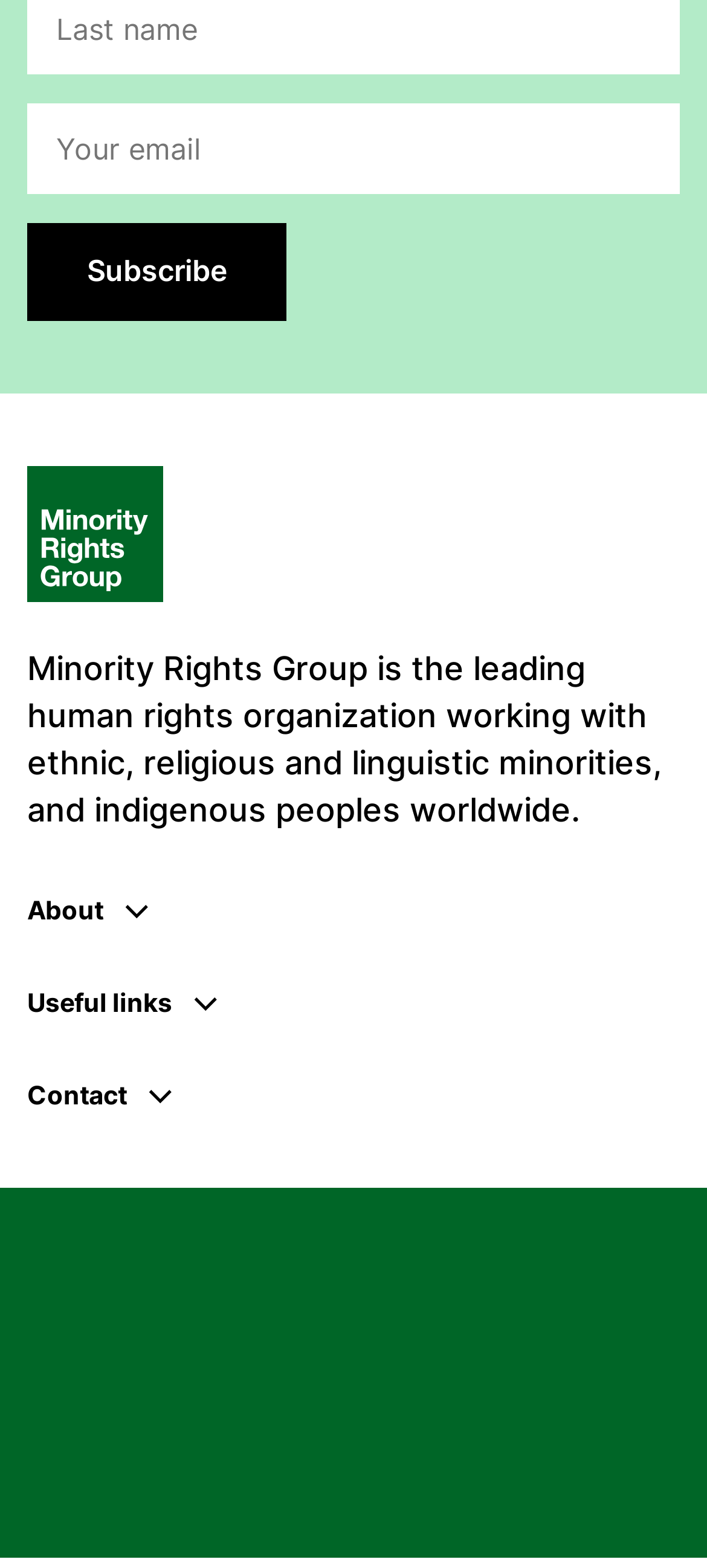Provide a brief response using a word or short phrase to this question:
What are the social media platforms linked?

Facebook, X, Instagram, Linkedin, Youtube